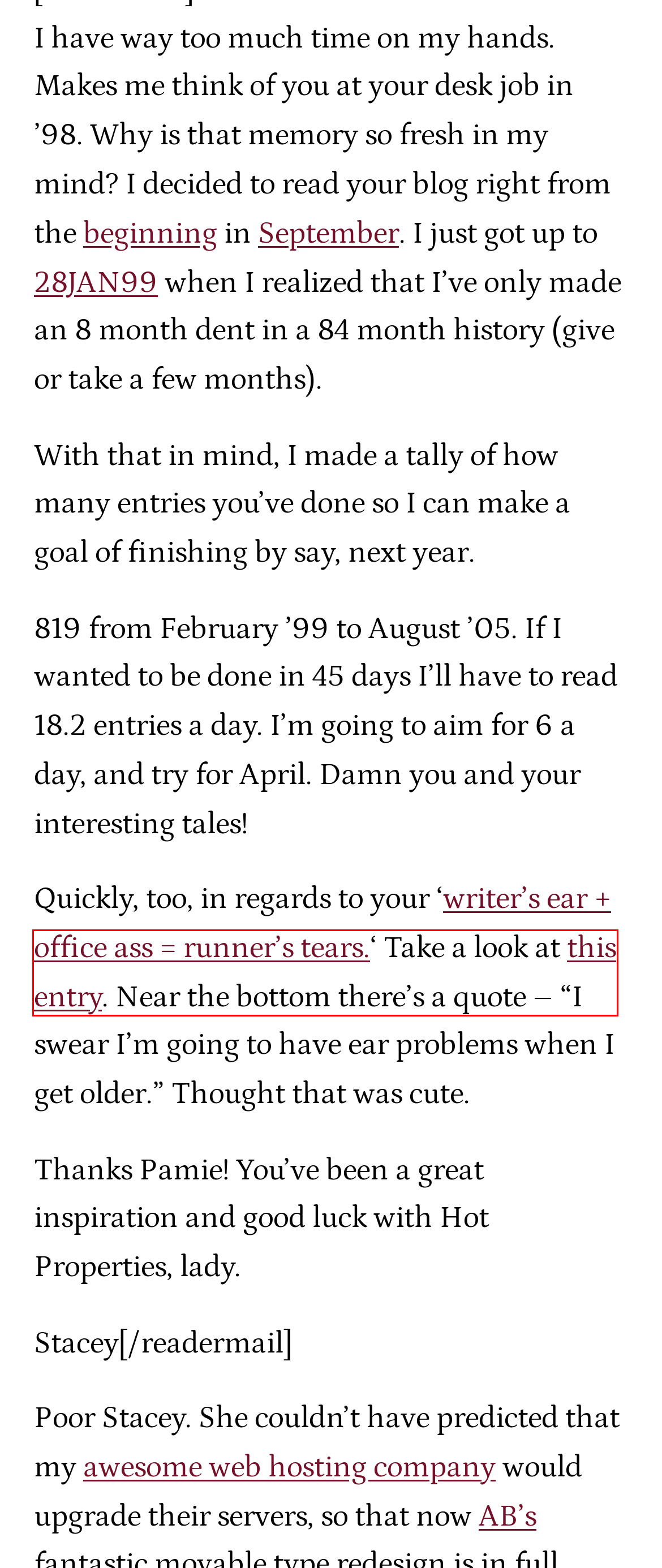A screenshot of a webpage is given, marked with a red bounding box around a UI element. Please select the most appropriate webpage description that fits the new page after clicking the highlighted element. Here are the candidates:
A. September 1998 – Pamela Ribon
B. Pamie – Pamela Ribon
C. June 1998 – Pamela Ribon
D. size does matter – Pamela Ribon
E. AB Chao
F. Dan – Pamela Ribon
G. denouement – Pamela Ribon
H. writer’s ear + office ass = runner’s tears – Pamela Ribon

G